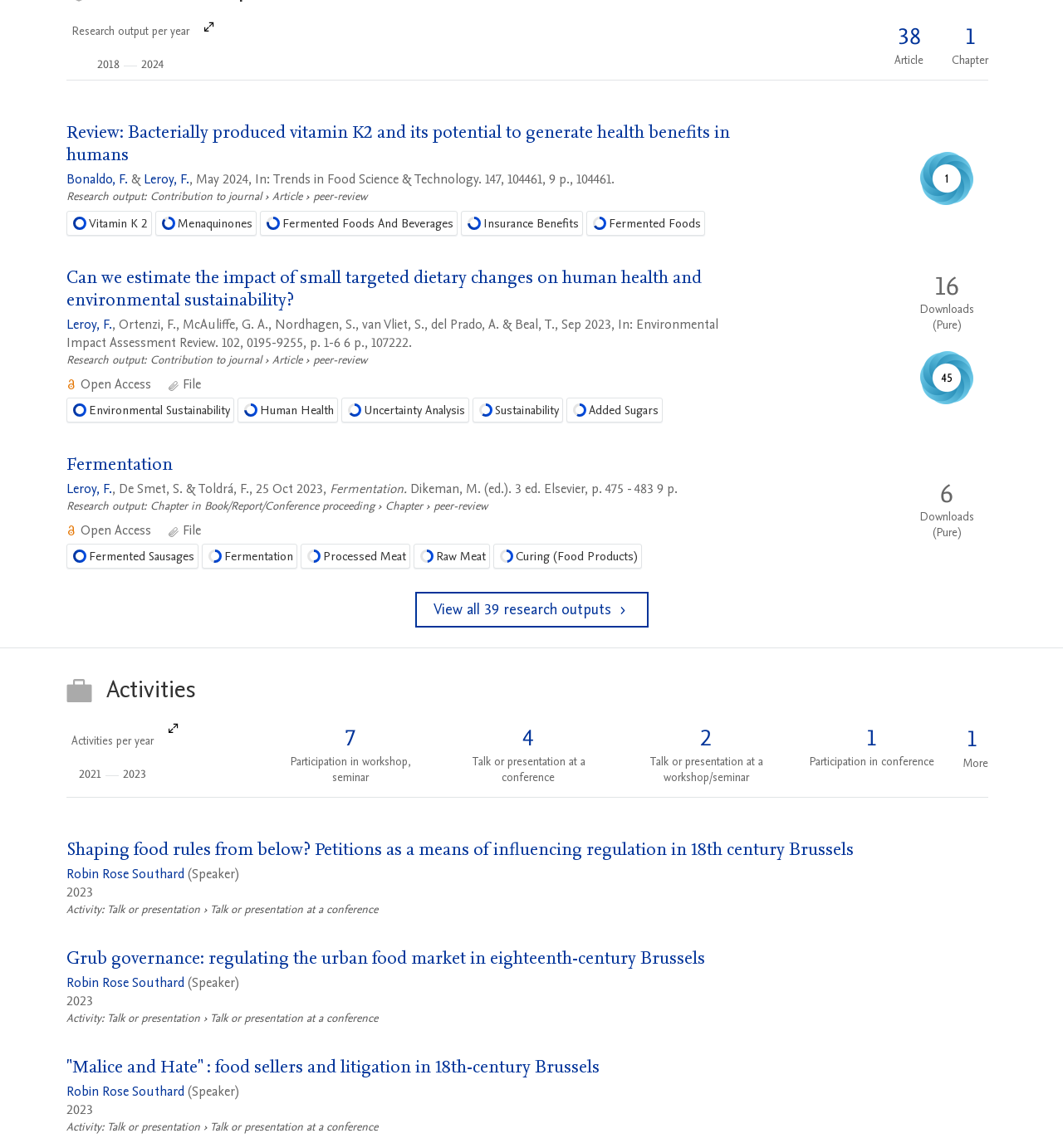Identify the bounding box coordinates of the section to be clicked to complete the task described by the following instruction: "Open 'Fermentation' article". The coordinates should be four float numbers between 0 and 1, formatted as [left, top, right, bottom].

[0.062, 0.395, 0.162, 0.415]